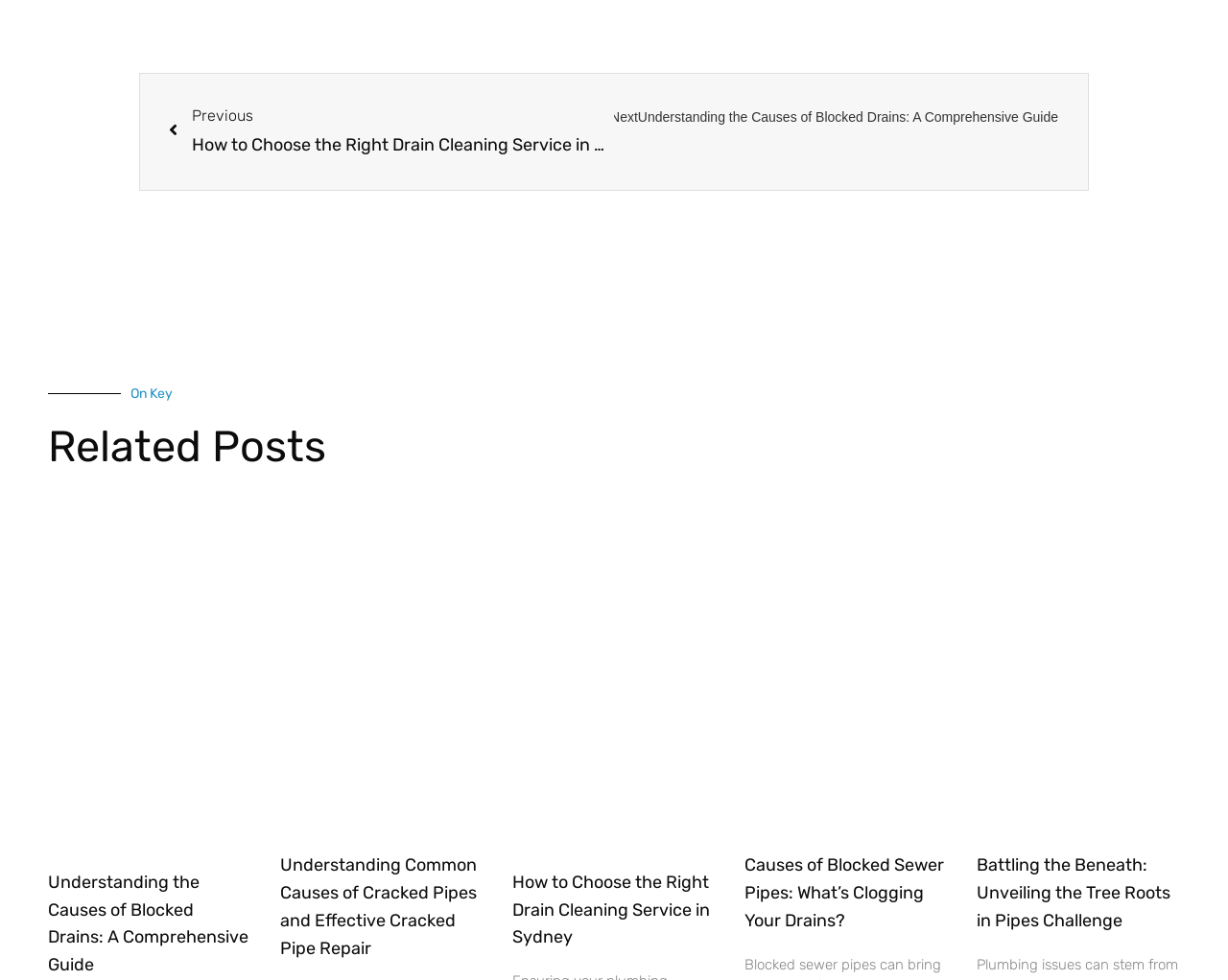What is the position of the 'On Key' text?
Answer the question in as much detail as possible.

I compared the y1 and y2 coordinates of the 'On Key' text and the 'Related Posts' heading. The y1 and y2 values of the 'On Key' text are smaller than those of the 'Related Posts' heading, indicating that the 'On Key' text is positioned above the 'Related Posts' heading.